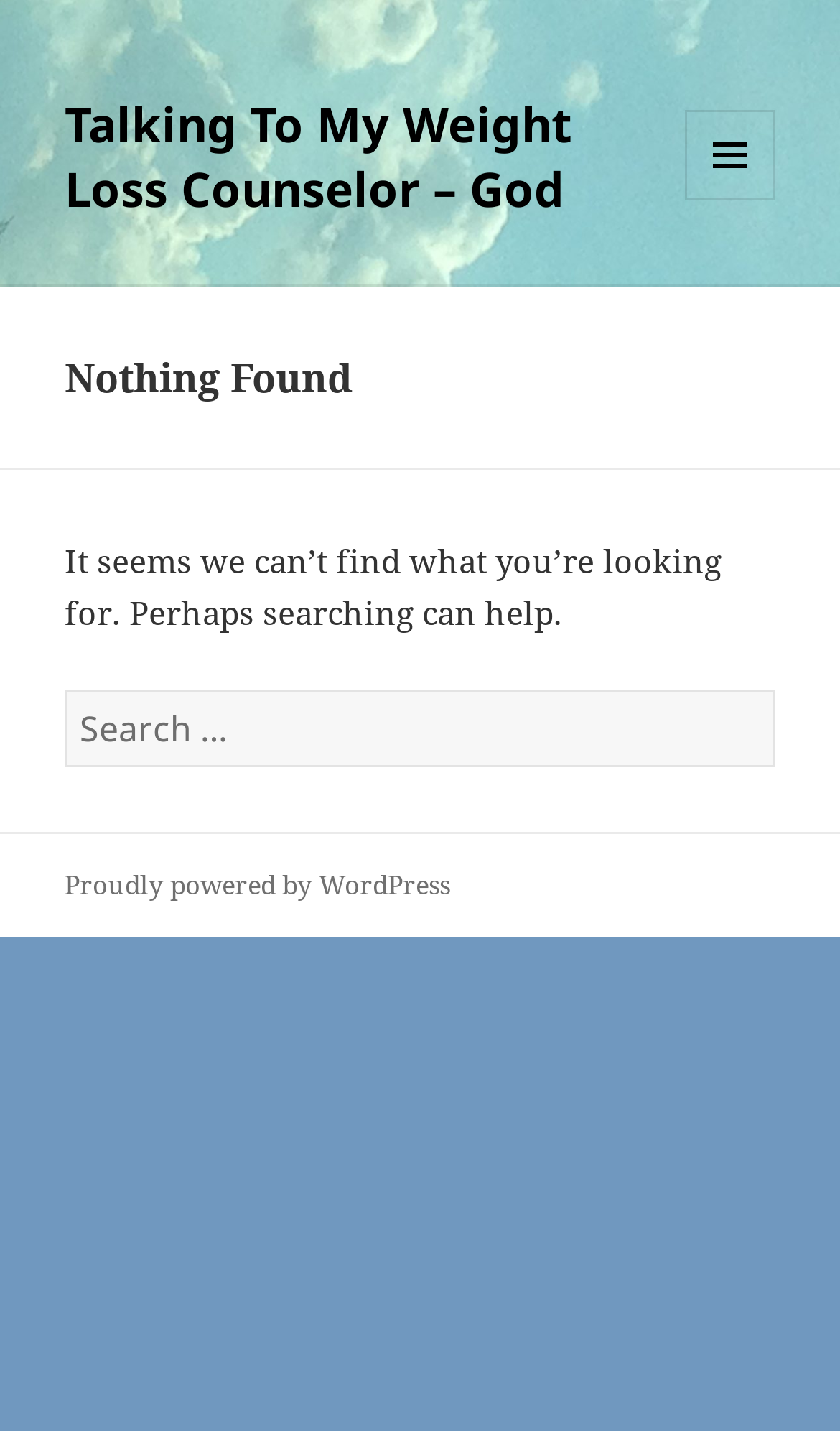Answer with a single word or phrase: 
Where is the search box located?

Top right